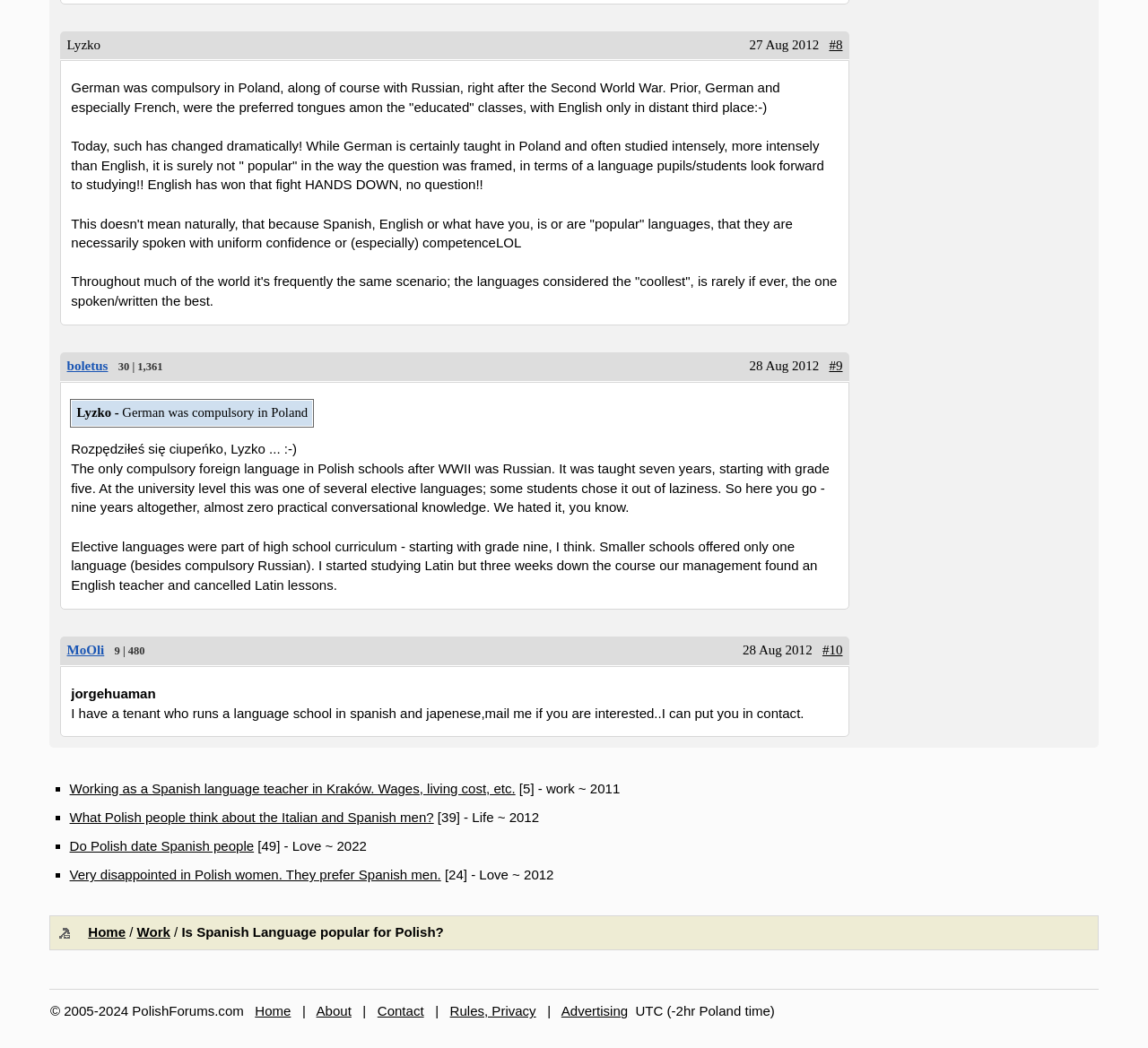Please provide a comprehensive answer to the question below using the information from the image: How many years of Russian language study were compulsory in Polish schools after WWII?

According to one of the posts on the webpage, Russian was compulsory in Polish schools after WWII, and students studied it for nine years, starting from grade five.